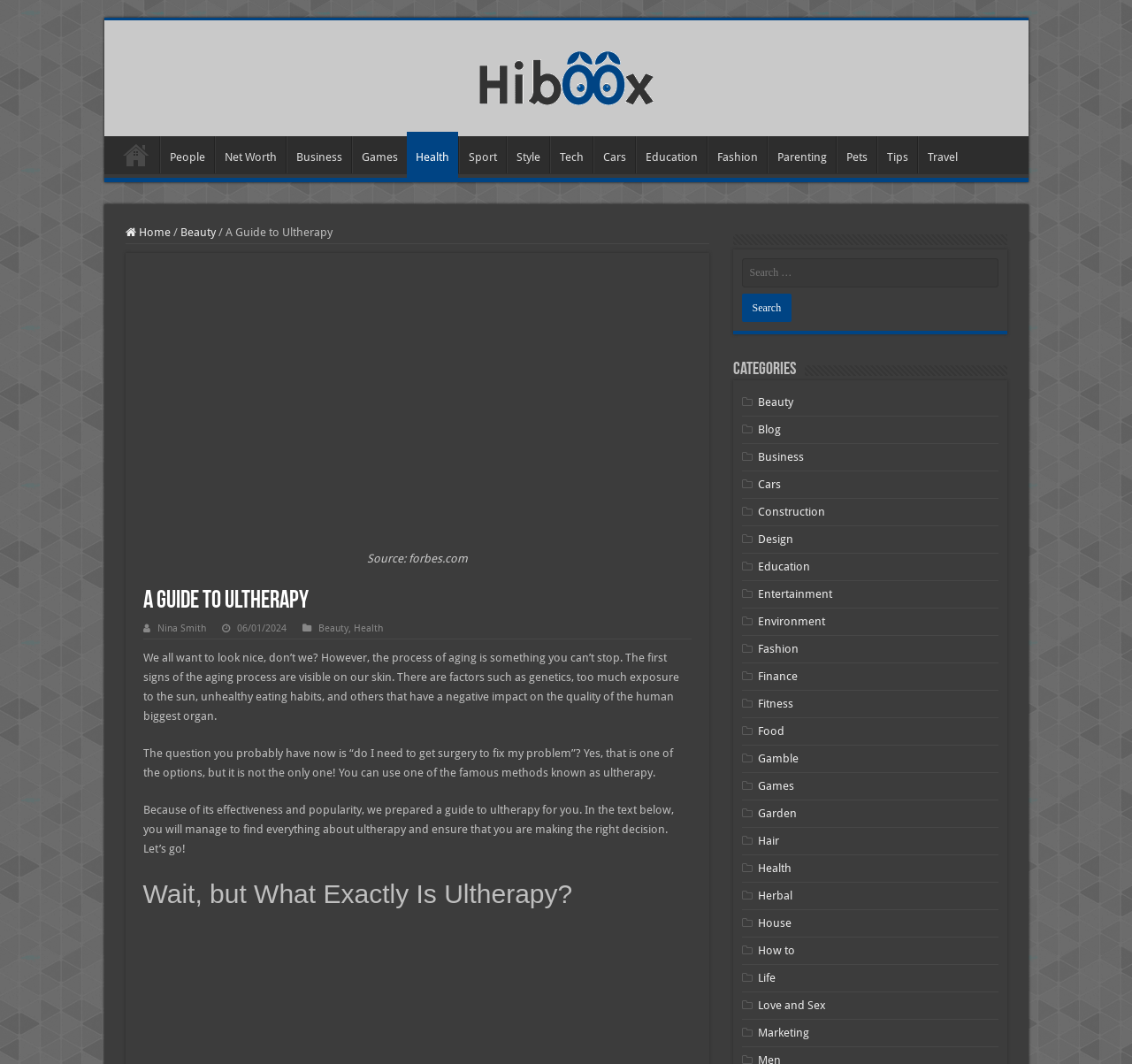Please identify the bounding box coordinates of the element I should click to complete this instruction: 'Search for something'. The coordinates should be given as four float numbers between 0 and 1, like this: [left, top, right, bottom].

[0.655, 0.243, 0.882, 0.303]